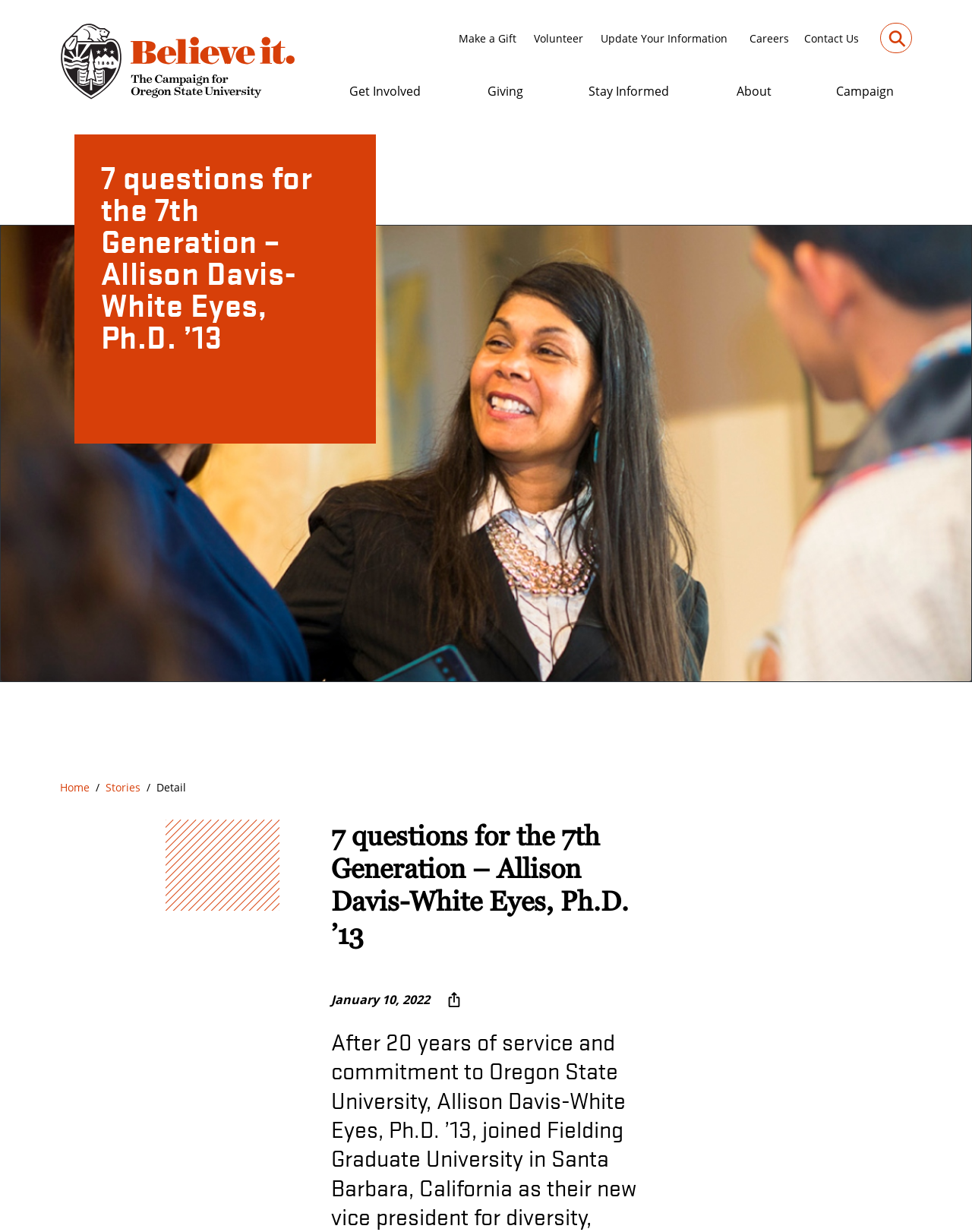What is the date of the article?
Look at the image and answer the question with a single word or phrase.

January 10, 2022